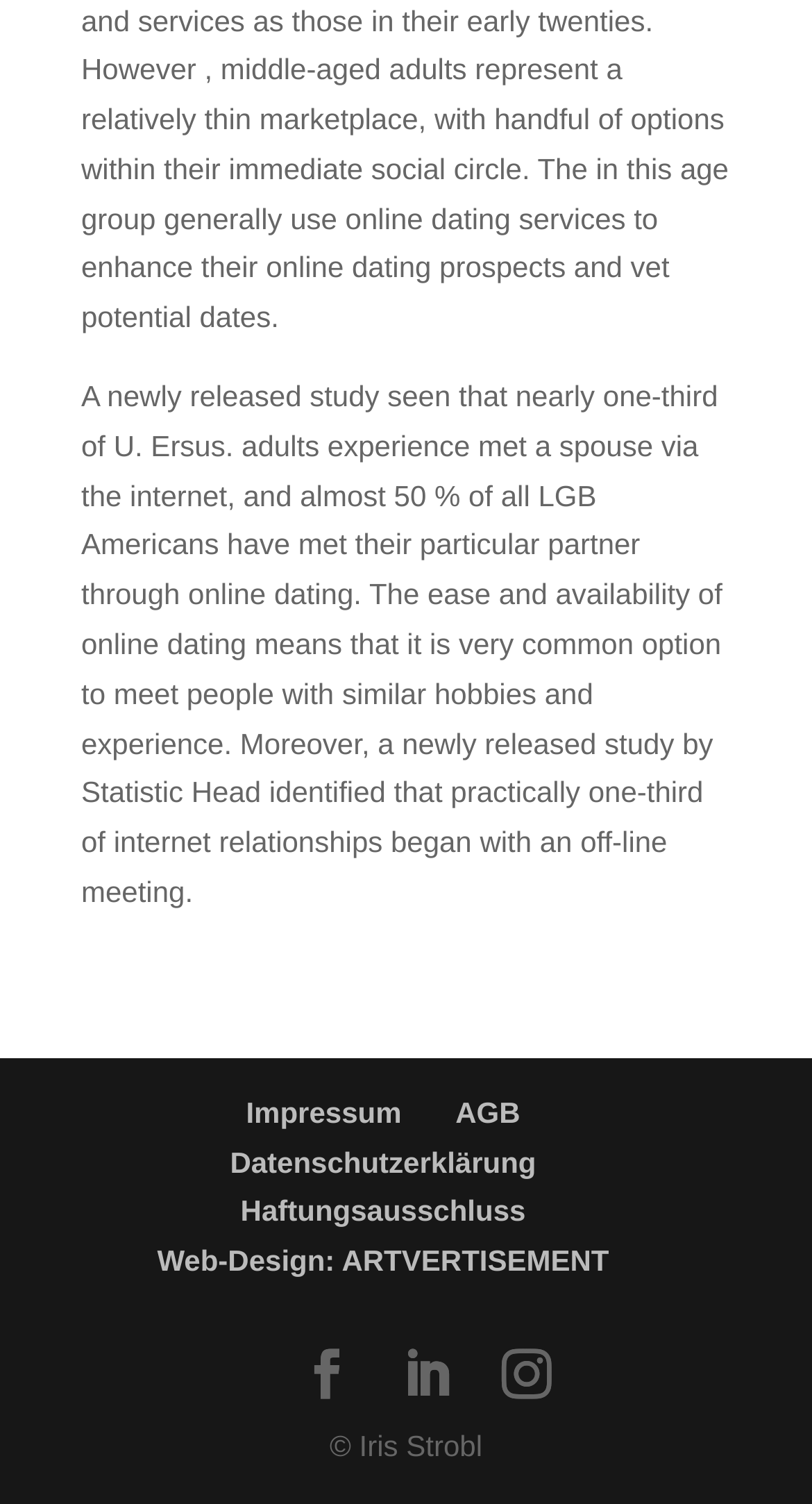Locate the bounding box coordinates of the element you need to click to accomplish the task described by this instruction: "click Haftungsausschluss".

[0.296, 0.794, 0.647, 0.816]